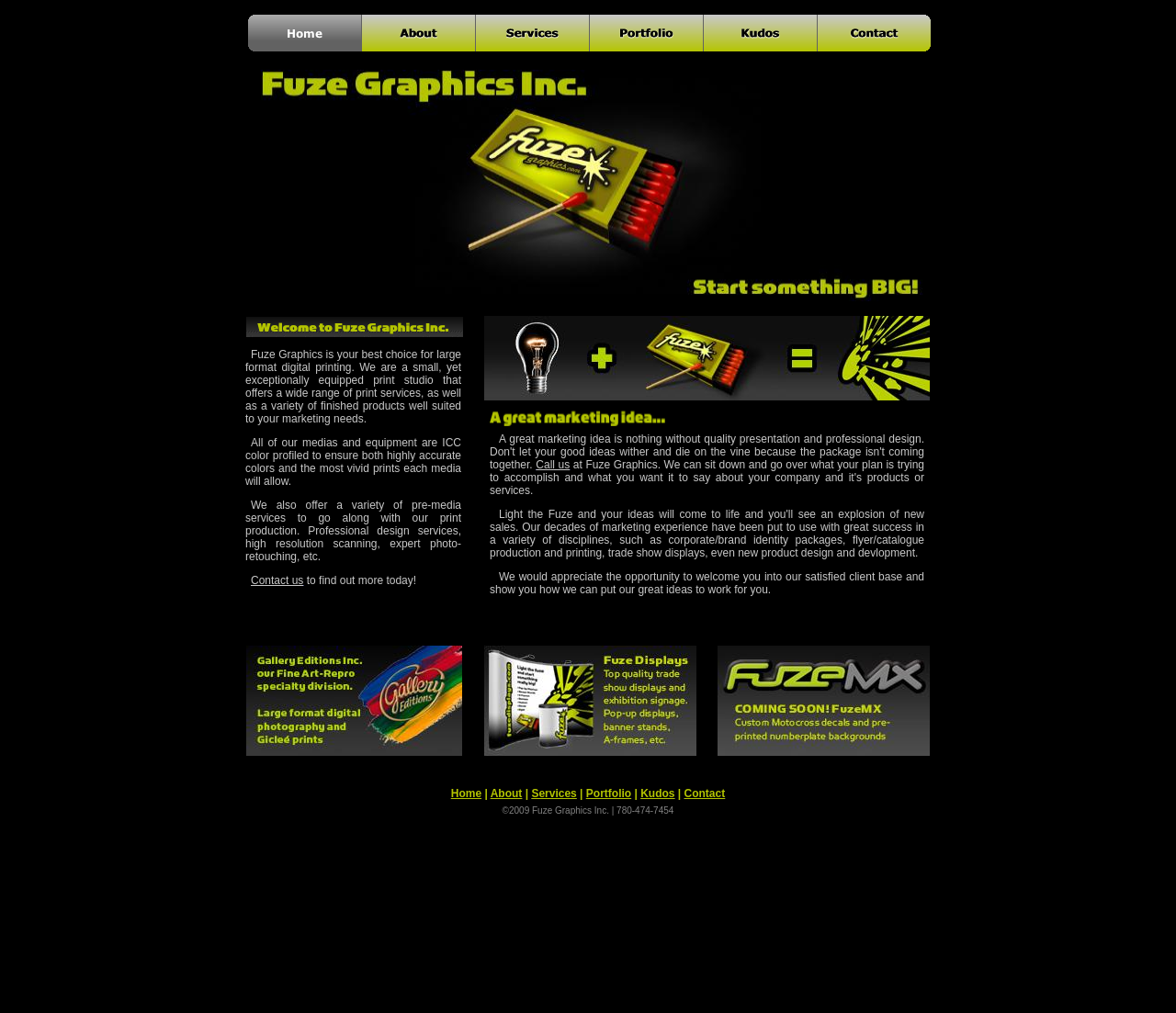Please find the bounding box coordinates for the clickable element needed to perform this instruction: "Click Home".

[0.211, 0.015, 0.307, 0.051]